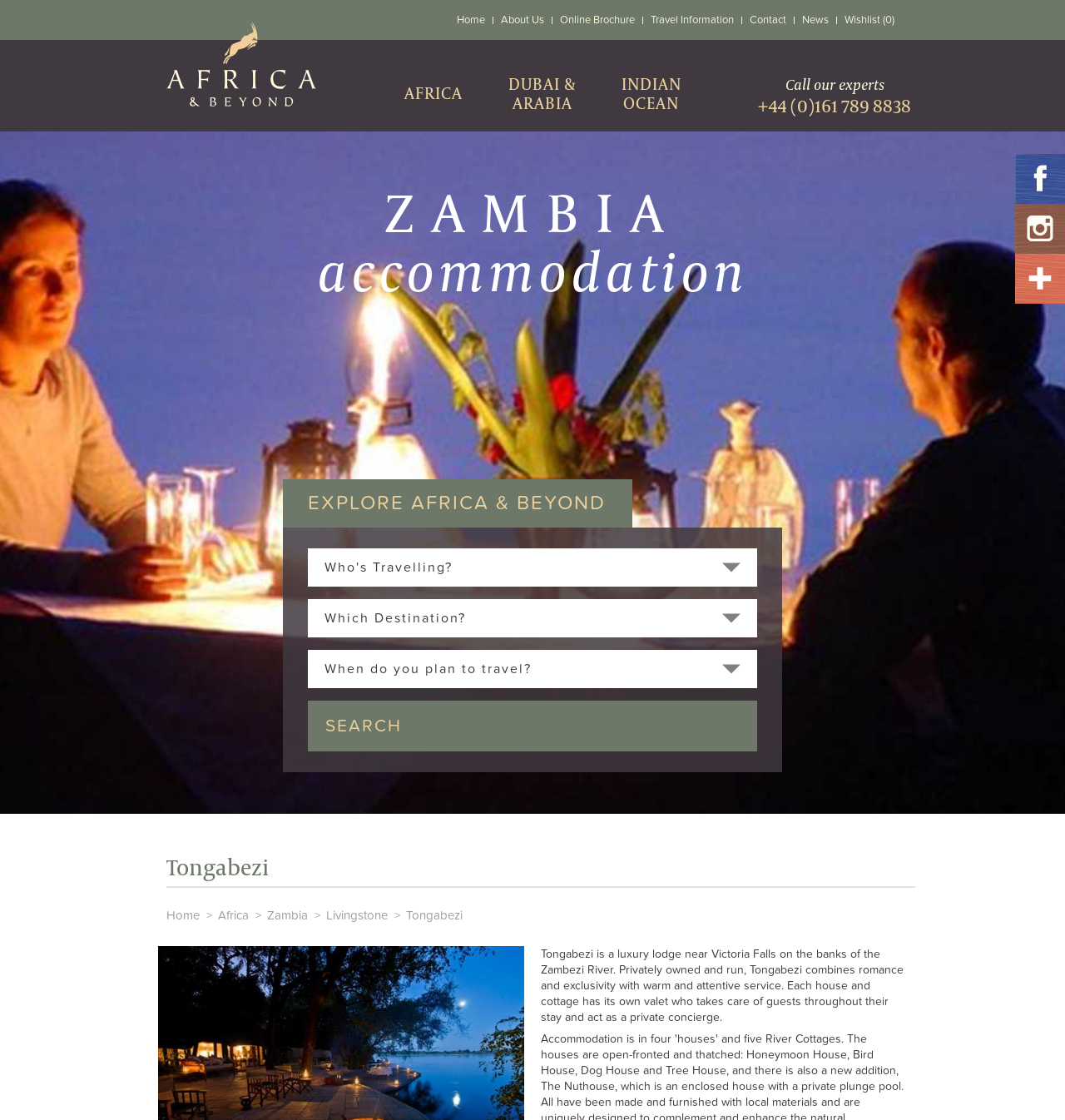What is the theme of the destinations listed on the webpage?
Carefully analyze the image and provide a thorough answer to the question.

The webpage lists destinations such as Africa, Dubai & Arabia, Indian Ocean, and Zambia, which suggests that the theme of the webpage is travel and exploration.